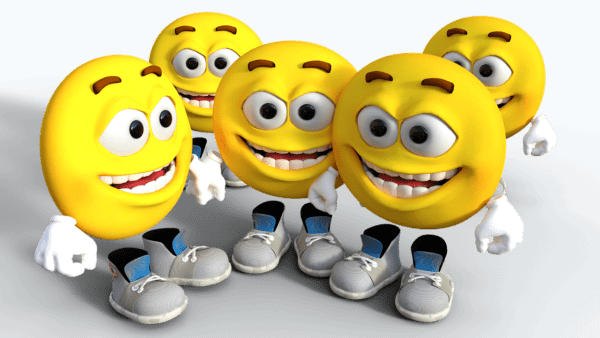How many emoji faces are depicted in the image?
Using the picture, provide a one-word or short phrase answer.

five